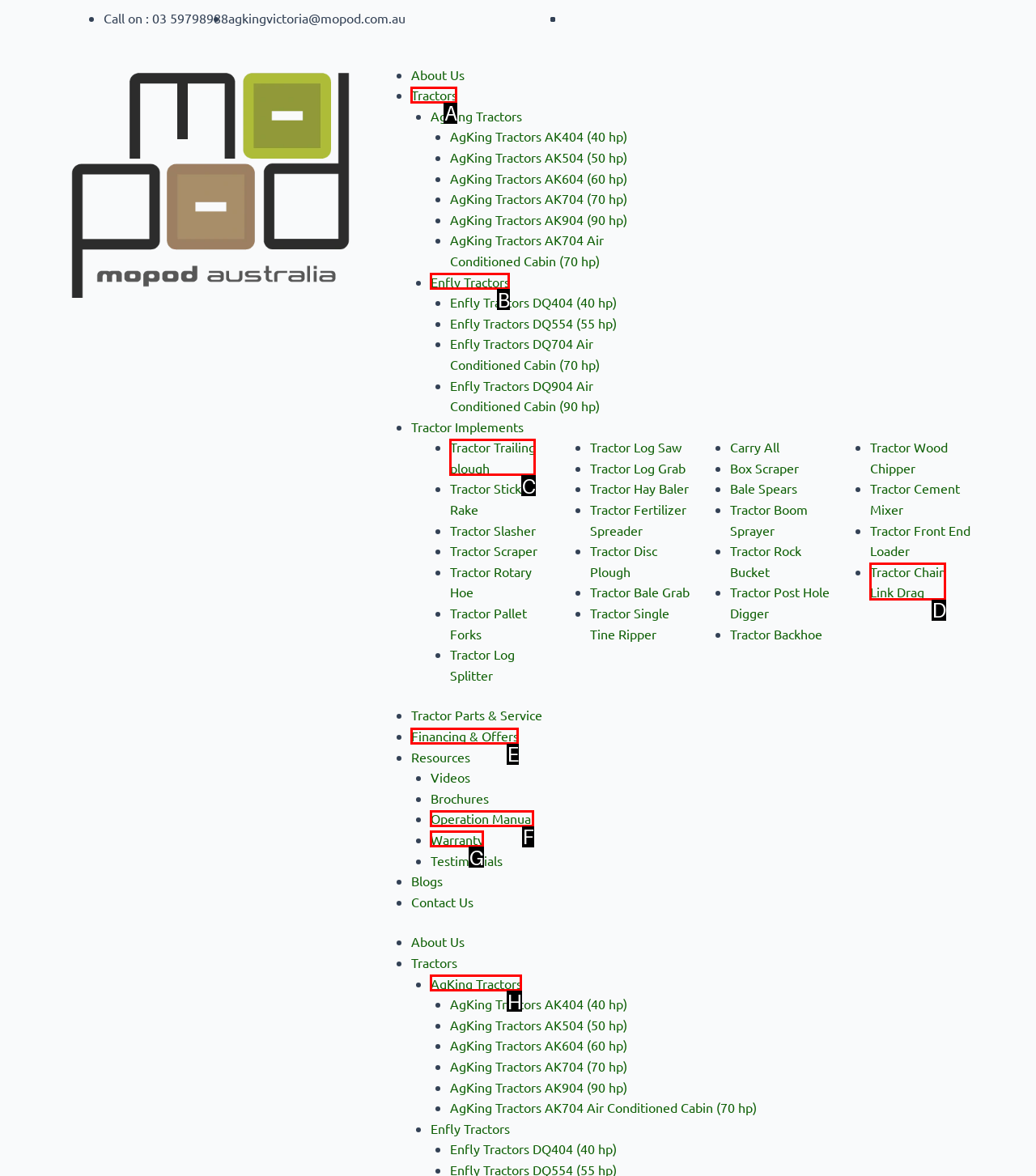Given the element description: Warranty, choose the HTML element that aligns with it. Indicate your choice with the corresponding letter.

G